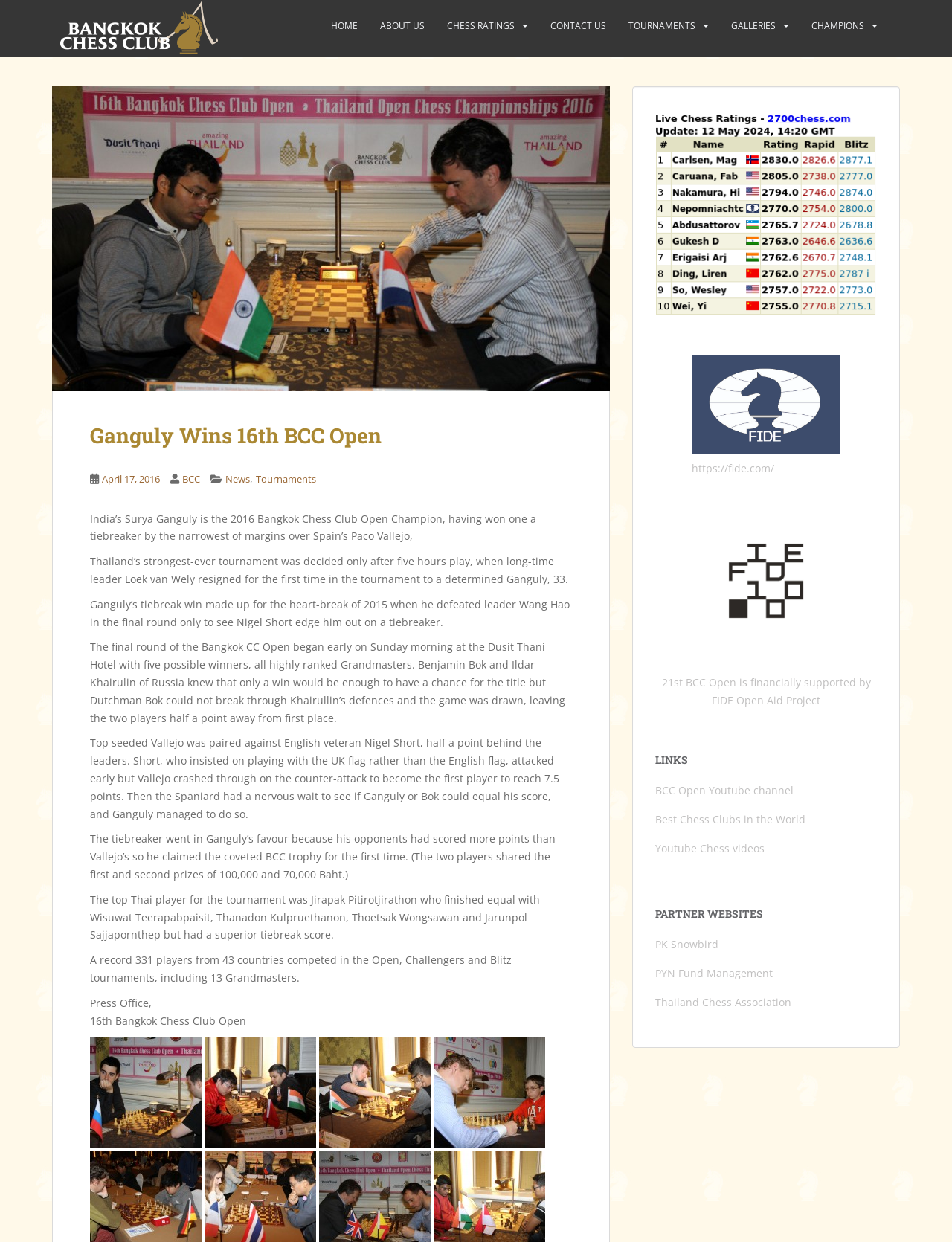How many Grandmasters participated in the tournament?
Look at the screenshot and give a one-word or phrase answer.

13